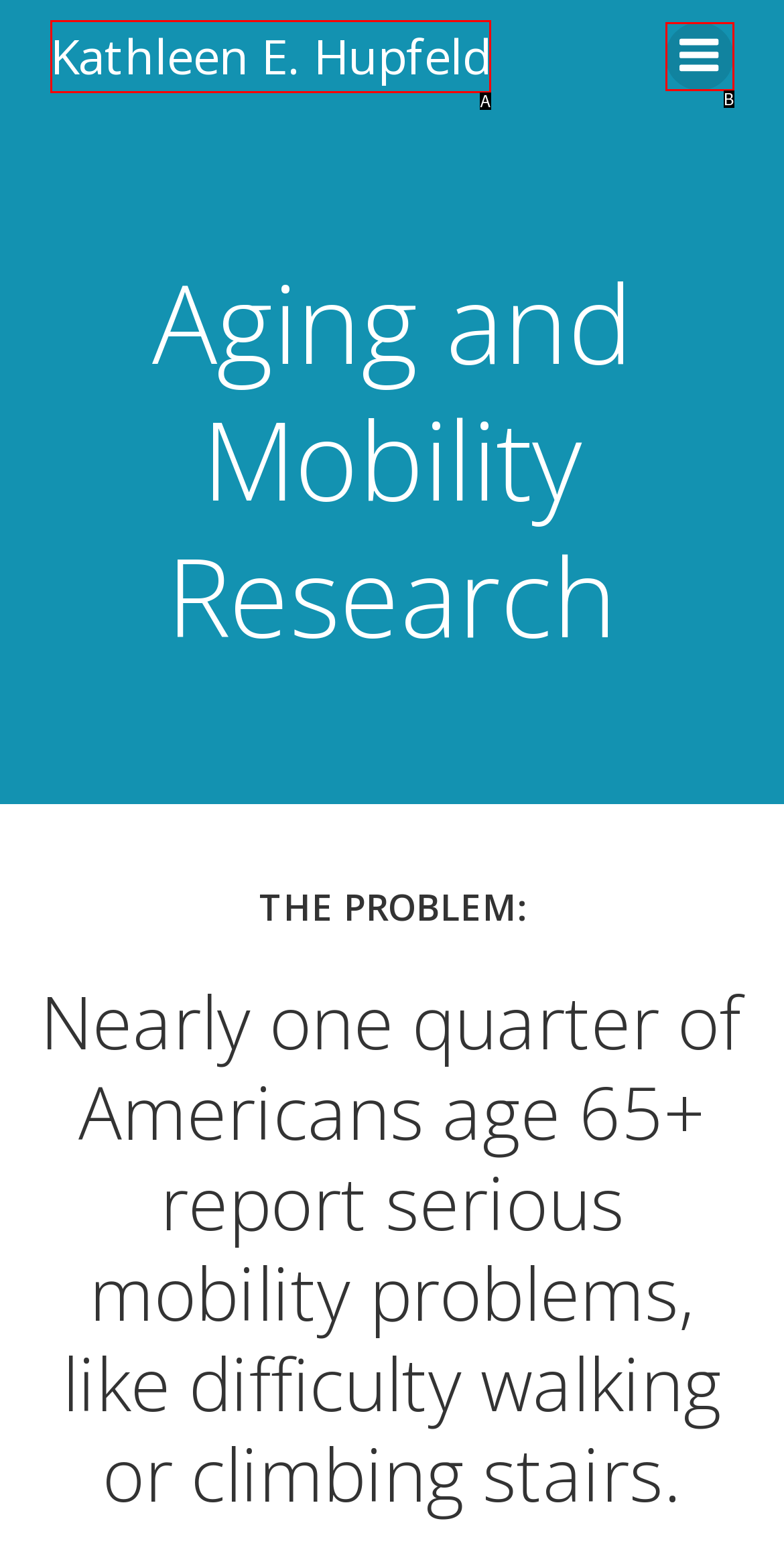Select the option that corresponds to the description: title="Menu"
Respond with the letter of the matching choice from the options provided.

B